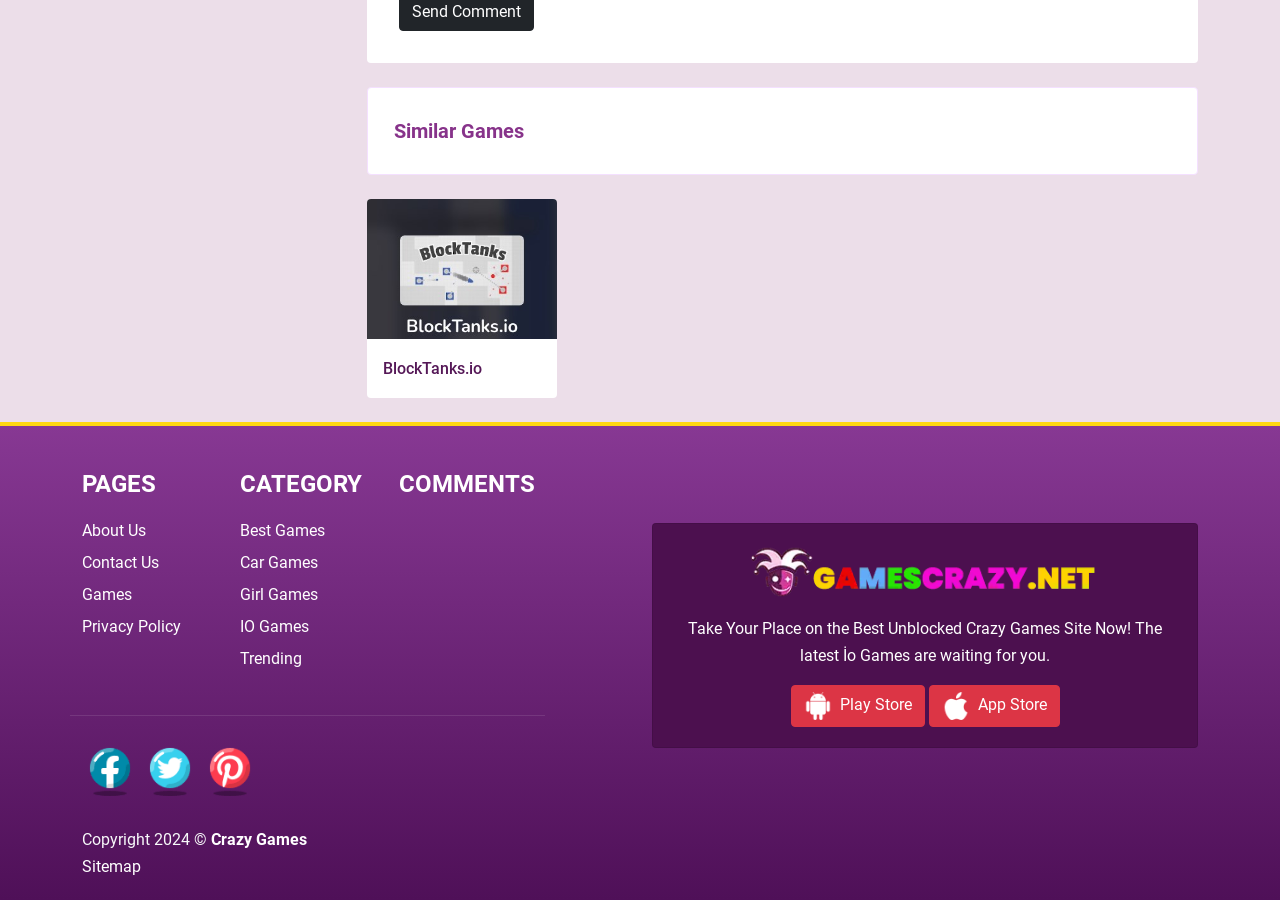Based on the element description: "Our Team", identify the bounding box coordinates for this UI element. The coordinates must be four float numbers between 0 and 1, listed as [left, top, right, bottom].

None